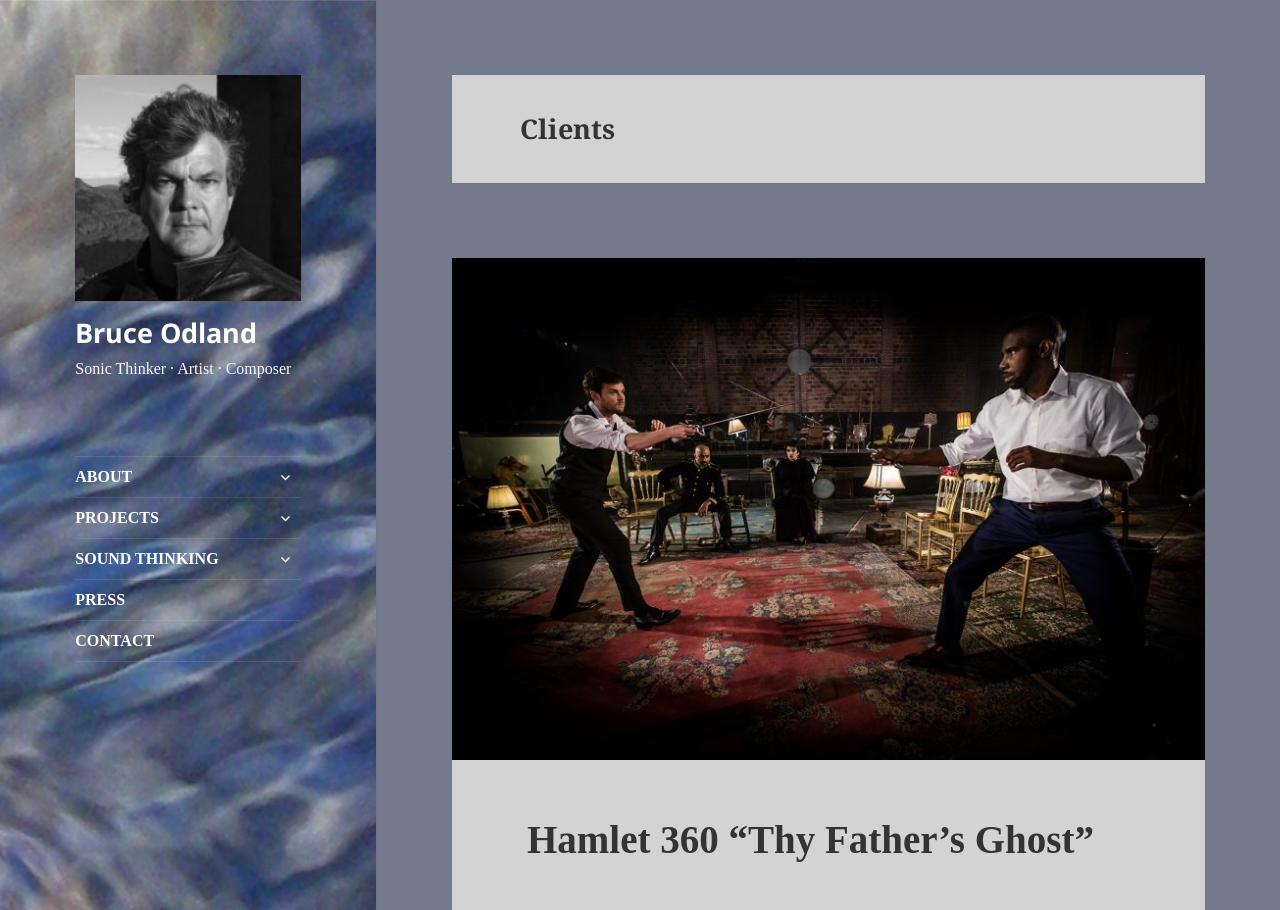Write an elaborate caption that captures the essence of the webpage.

The webpage is about Bruce Odland, a sonic thinker, artist, and composer. At the top left, there is a link to Bruce Odland's website, accompanied by a small image of Bruce Odland. Below the image, there is a brief description of Bruce Odland as a sonic thinker, artist, and composer.

To the right of the image, there is a navigation menu with several links, including "ABOUT", "PROJECTS", "SOUND THINKING", "PRESS", and "CONTACT". Each link has a corresponding button to expand the child menu, but they are not expanded by default.

Below the navigation menu, there is a header section with a heading that reads "Clients". Below the "Clients" heading, there is a link to "Hamlet 360 “Thy Father’s Ghost”", which is currently hidden. Further down, there is another header section with the same heading "Hamlet 360 “Thy Father’s Ghost”", and a link to the same page.

In total, there are 7 links on the page, 3 buttons, 2 images, and 3 headings. The layout is organized, with clear headings and concise text.